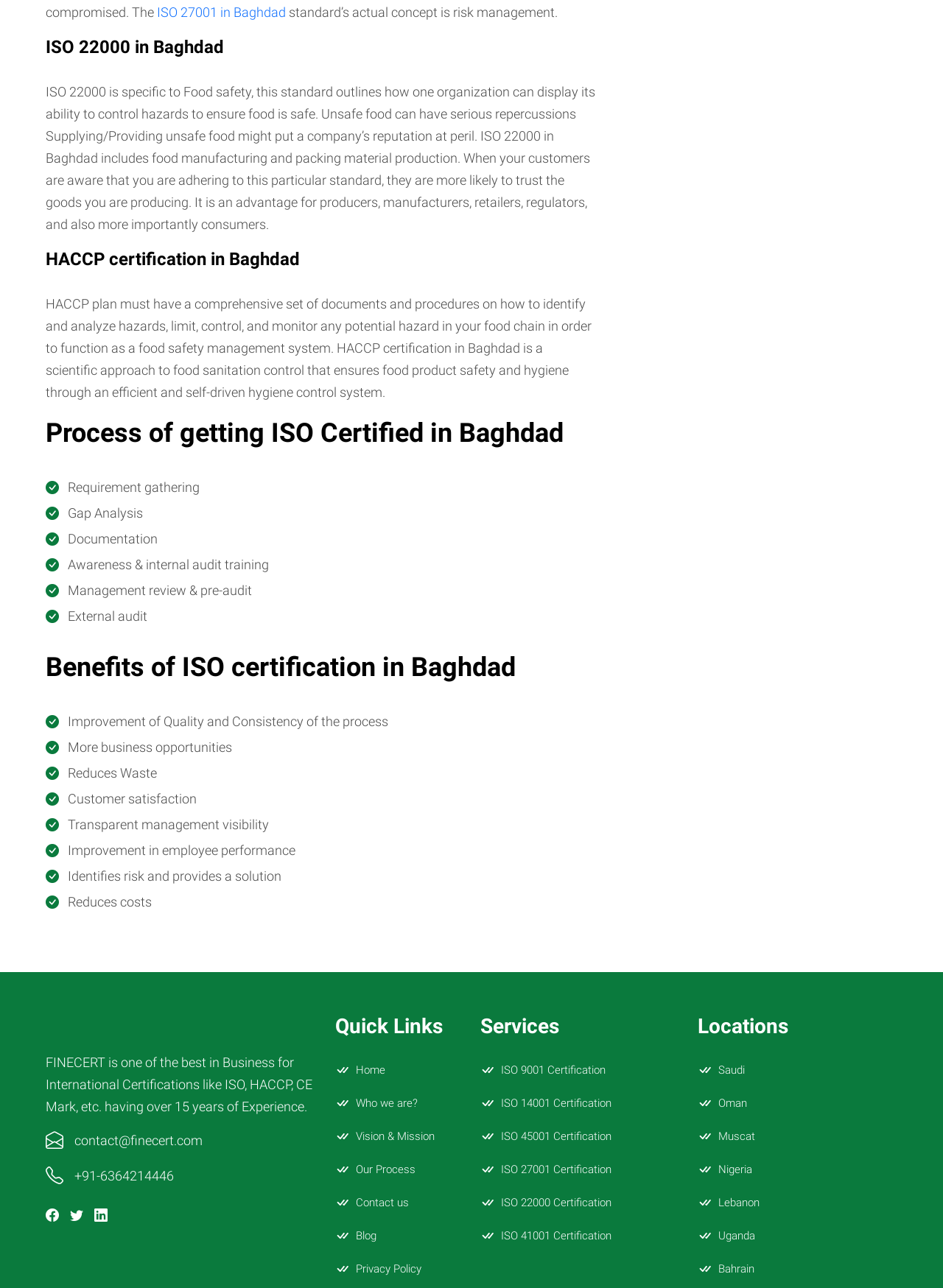Please identify the bounding box coordinates of the region to click in order to complete the task: "Call us at +91-6364214446". The coordinates must be four float numbers between 0 and 1, specified as [left, top, right, bottom].

[0.079, 0.905, 0.184, 0.922]